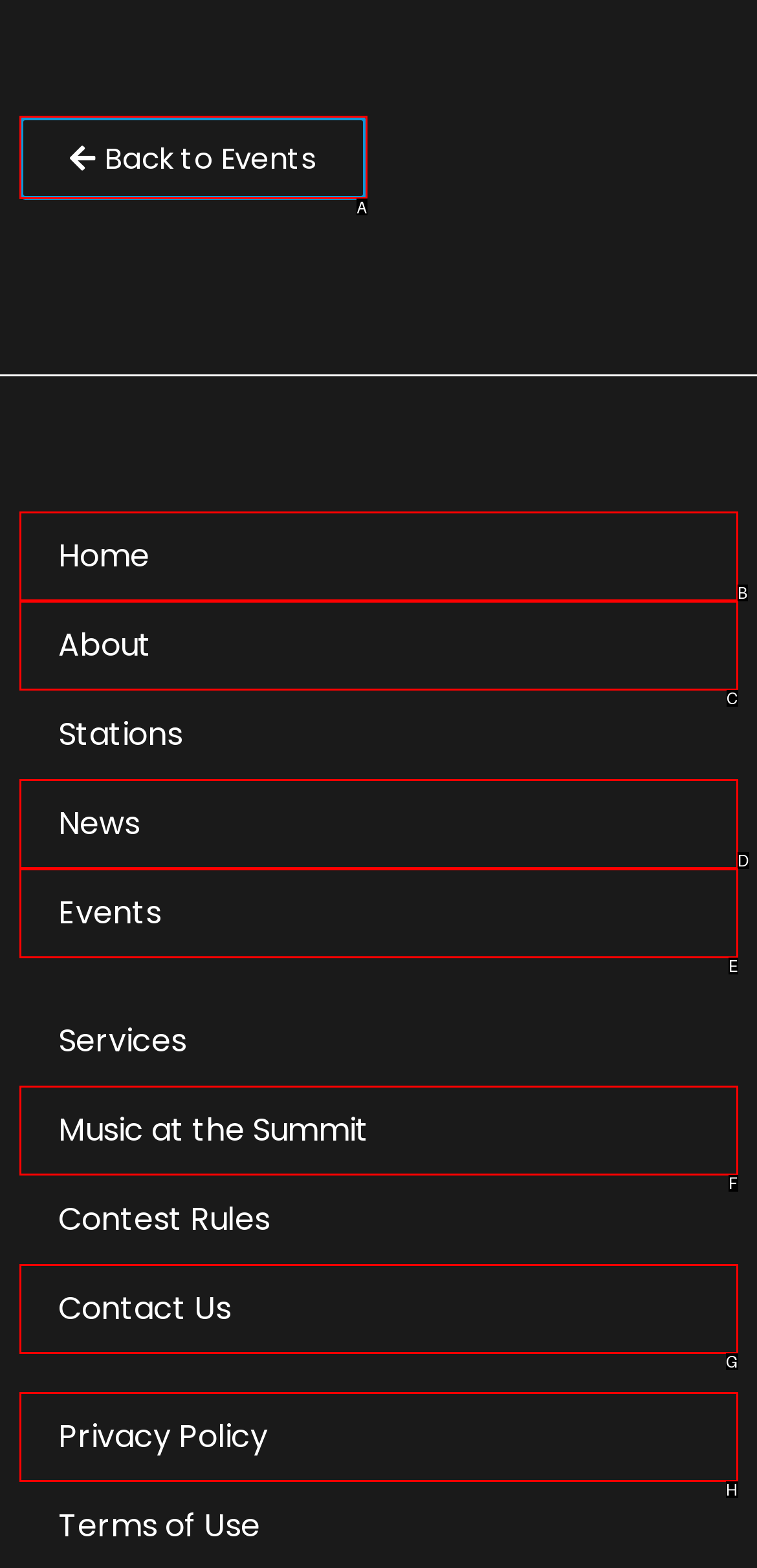Select the correct UI element to complete the task: go back to events
Please provide the letter of the chosen option.

A